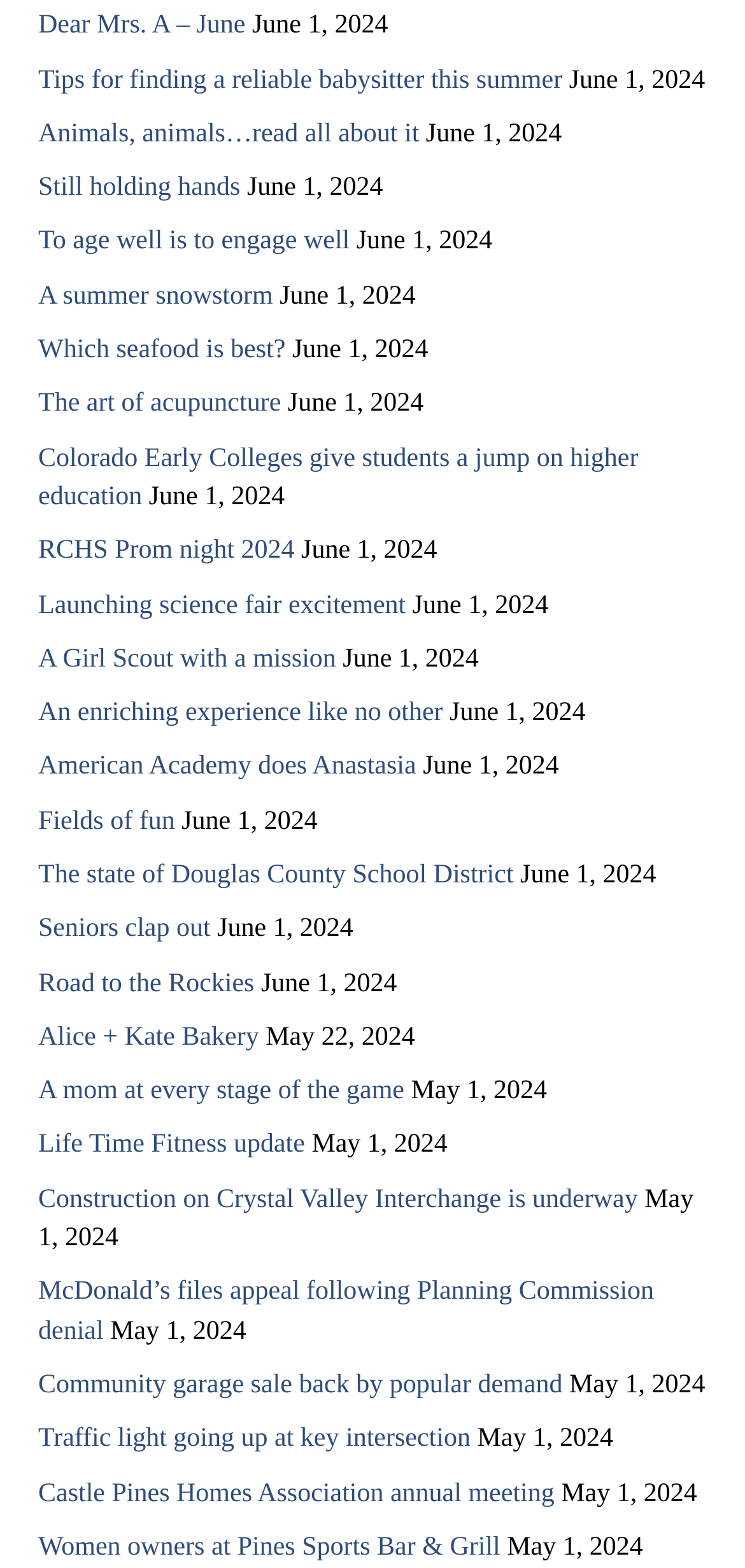Please specify the bounding box coordinates of the clickable region to carry out the following instruction: "contact me". The coordinates should be four float numbers between 0 and 1, in the format [left, top, right, bottom].

None